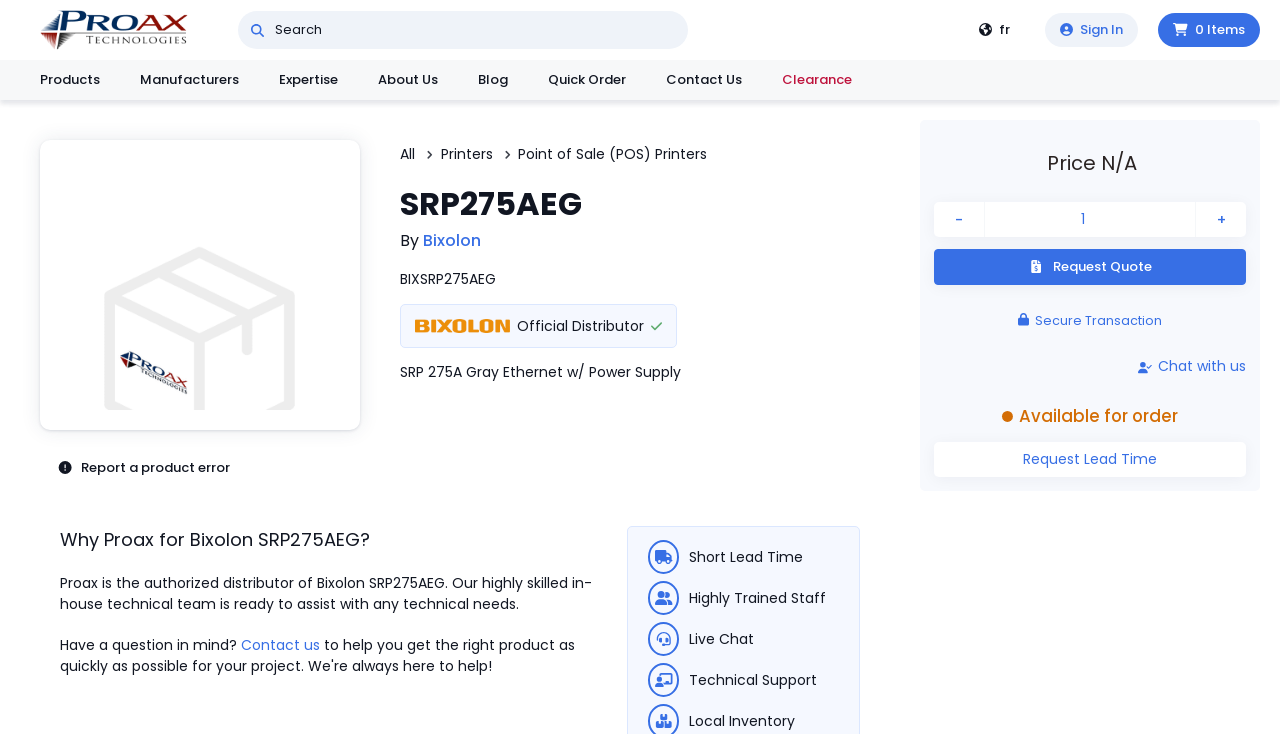Determine the bounding box coordinates of the element's region needed to click to follow the instruction: "Filter by Printers". Provide these coordinates as four float numbers between 0 and 1, formatted as [left, top, right, bottom].

[0.344, 0.196, 0.385, 0.223]